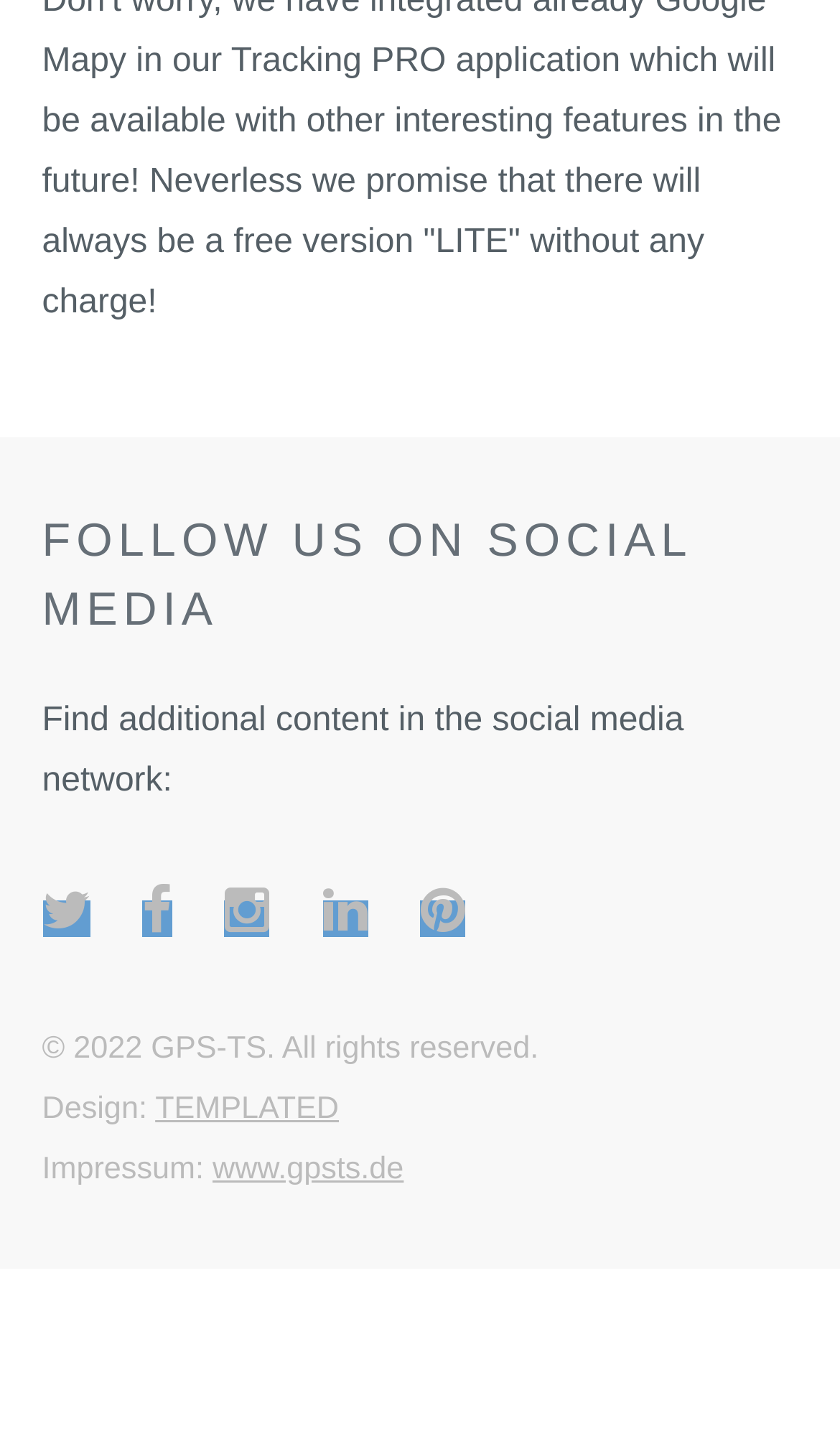Use a single word or phrase to respond to the question:
What is the name of the designer of the website?

TEMPLATED